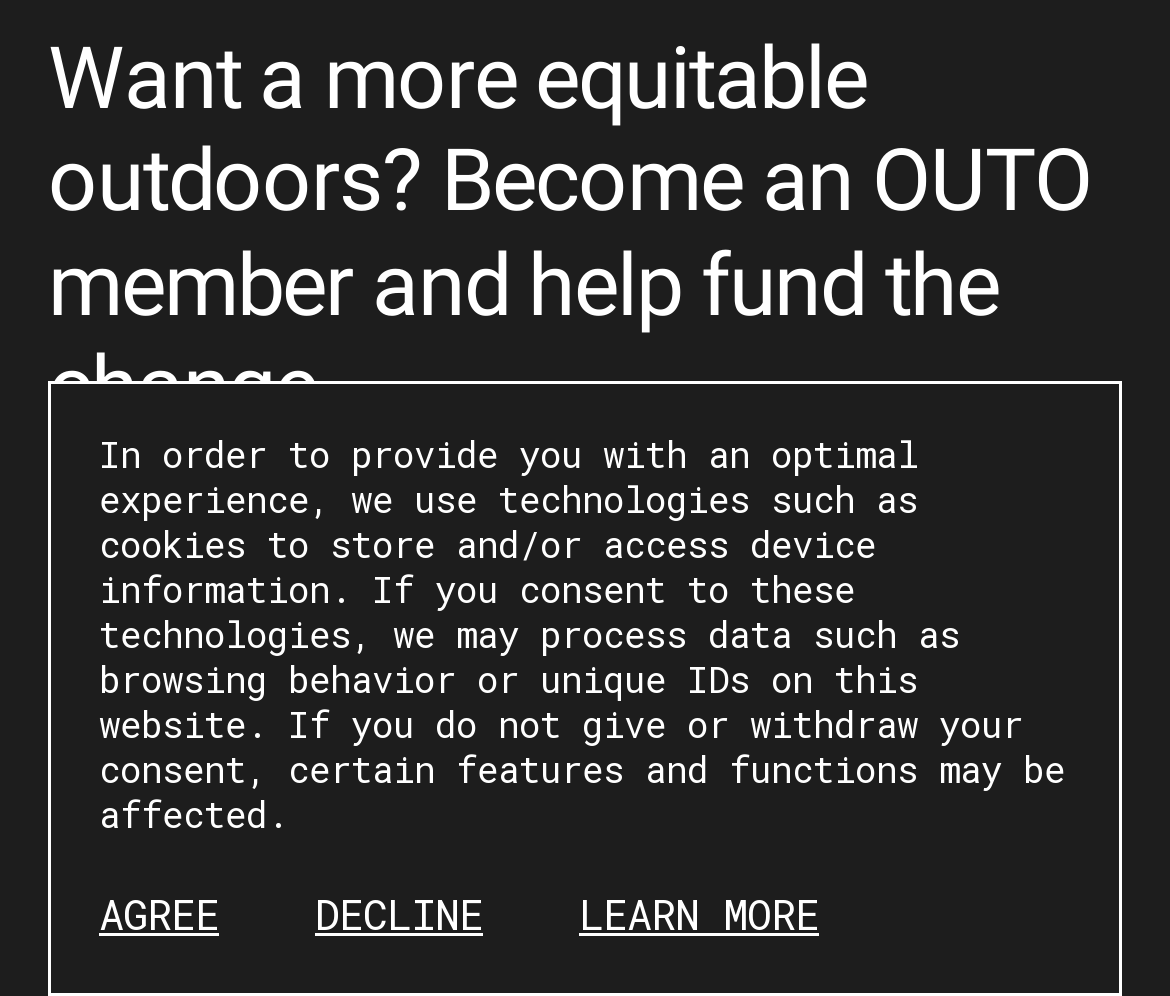Provide the bounding box coordinates for the UI element described in this sentence: "parent_node: Sign in". The coordinates should be four float values between 0 and 1, i.e., [left, top, right, bottom].

None